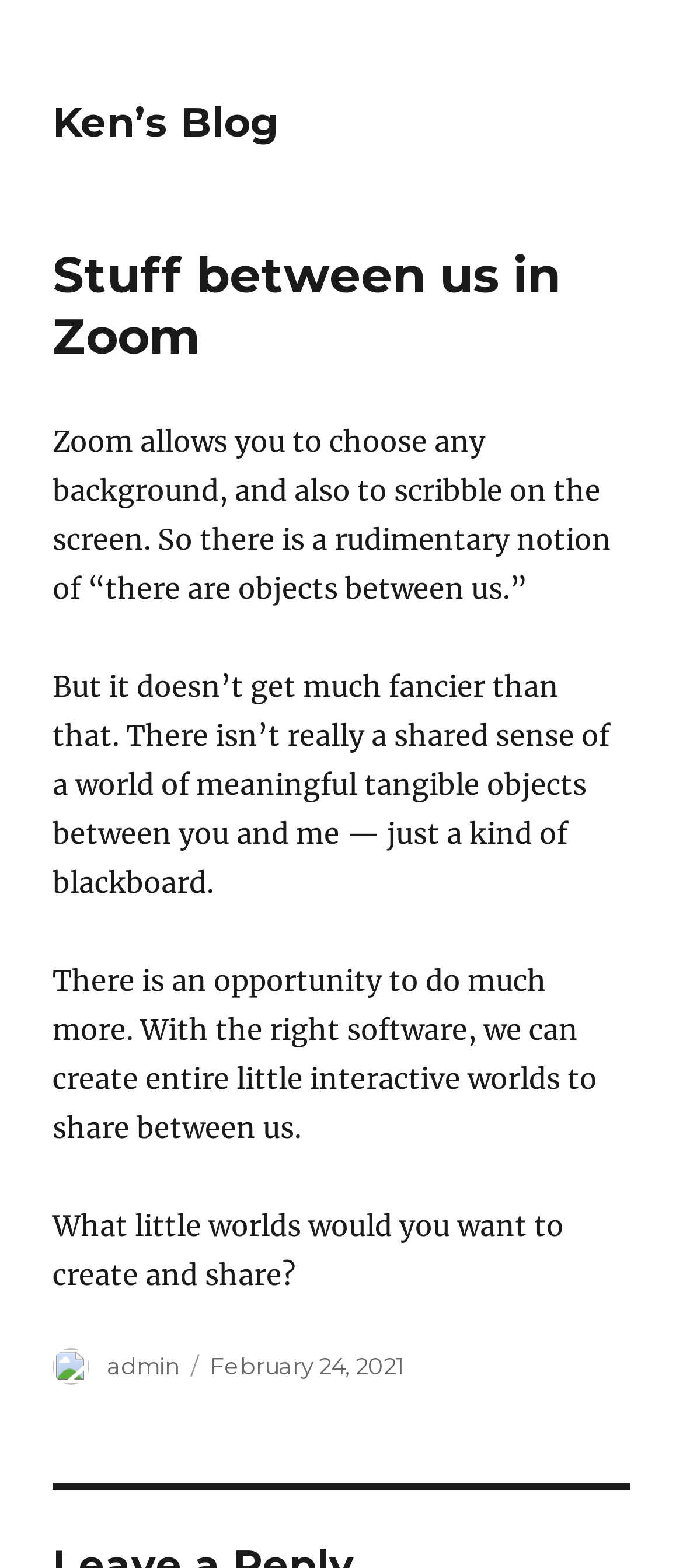Based on what you see in the screenshot, provide a thorough answer to this question: What is the author of the article?

I found the author's name by looking at the footer section of the webpage, where it says 'Author' followed by a link 'admin', indicating that 'admin' is the author of the article.